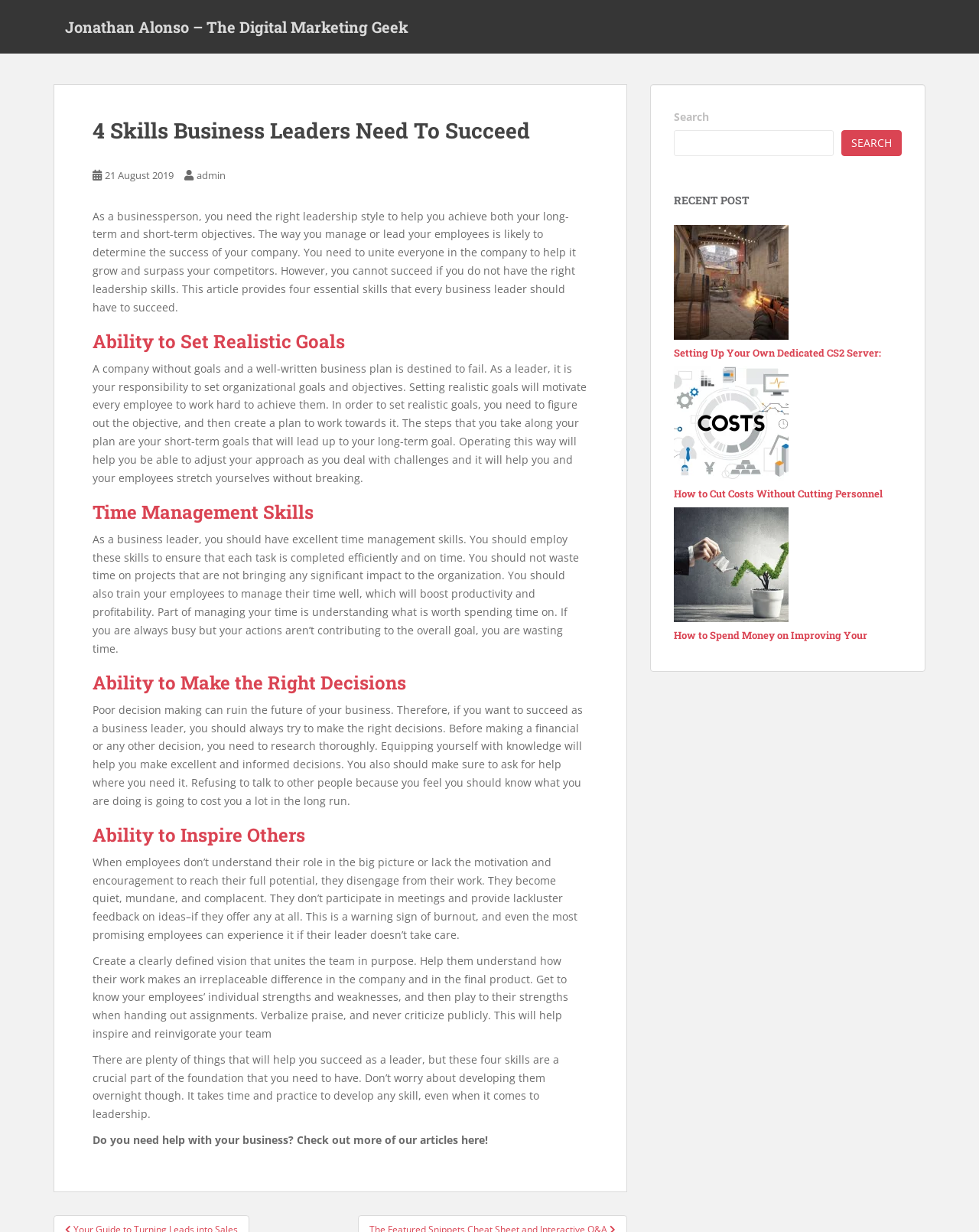What is the main topic of this article?
Please use the image to provide an in-depth answer to the question.

Based on the content of the article, it appears to be discussing the essential skills required for business leaders to succeed, which includes setting realistic goals, time management, making the right decisions, and inspiring others.